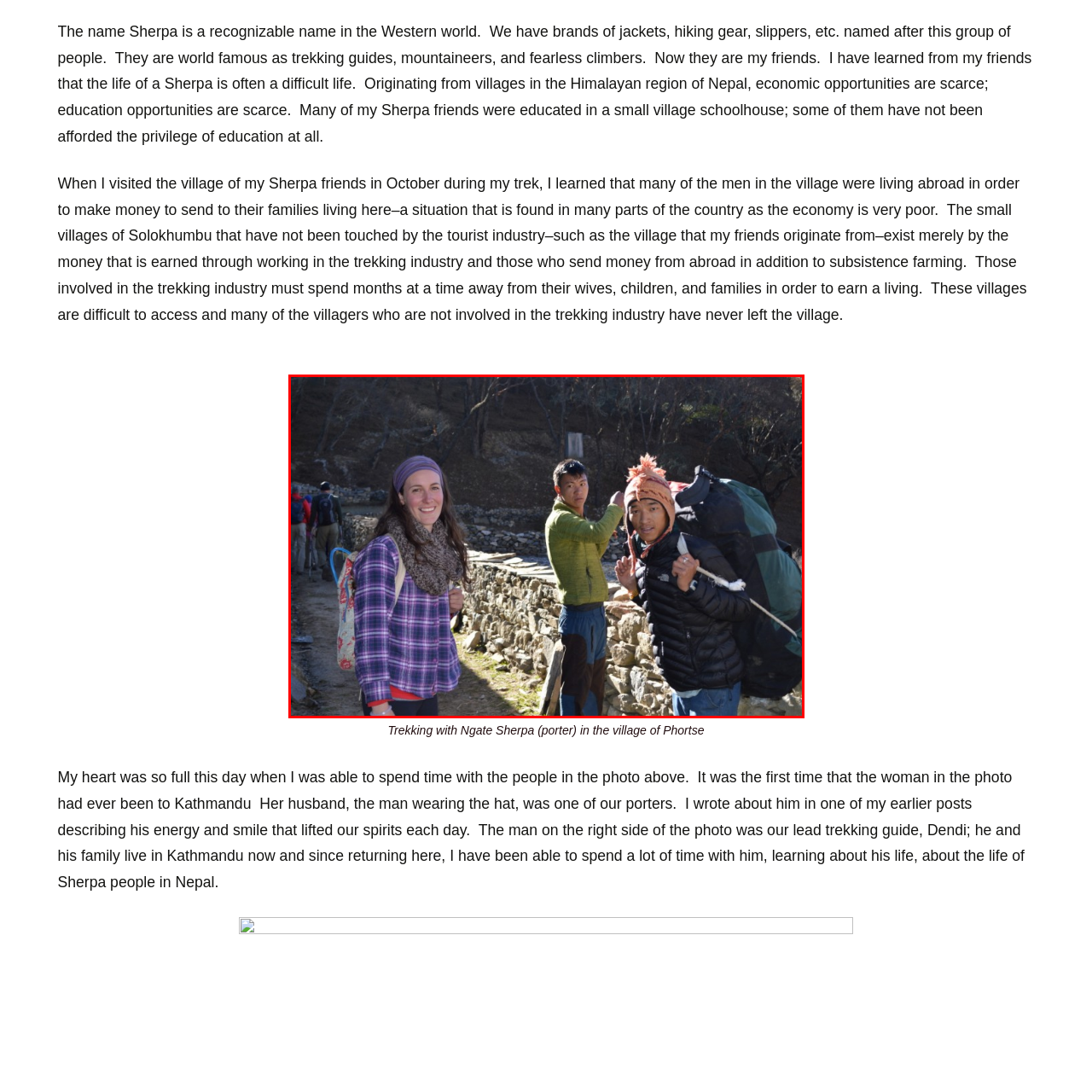Refer to the image marked by the red boundary and provide a single word or phrase in response to the question:
What is the purpose of the Sherpa porters' work?

To support their families